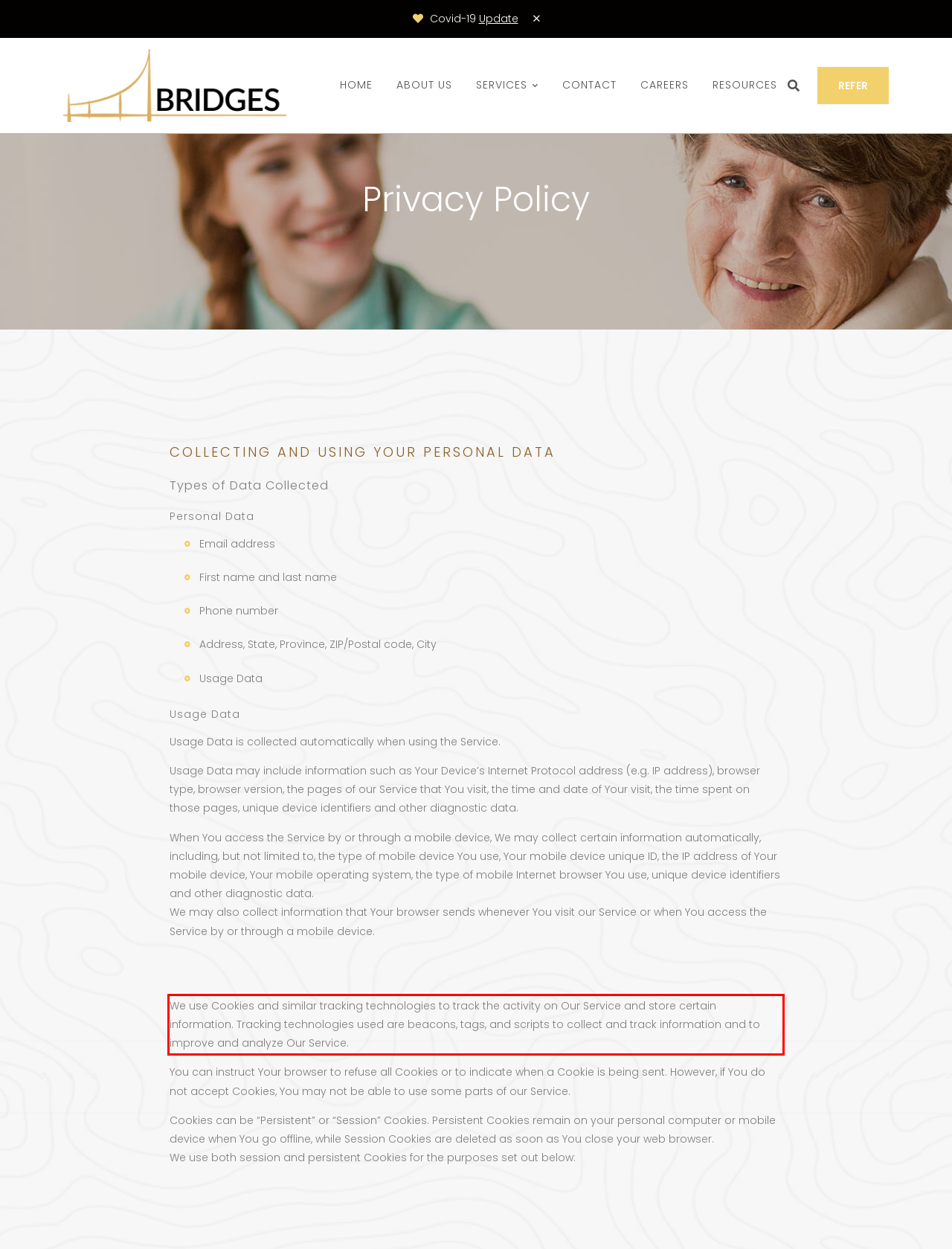You have a screenshot of a webpage, and there is a red bounding box around a UI element. Utilize OCR to extract the text within this red bounding box.

We use Cookies and similar tracking technologies to track the activity on Our Service and store certain information. Tracking technologies used are beacons, tags, and scripts to collect and track information and to improve and analyze Our Service.